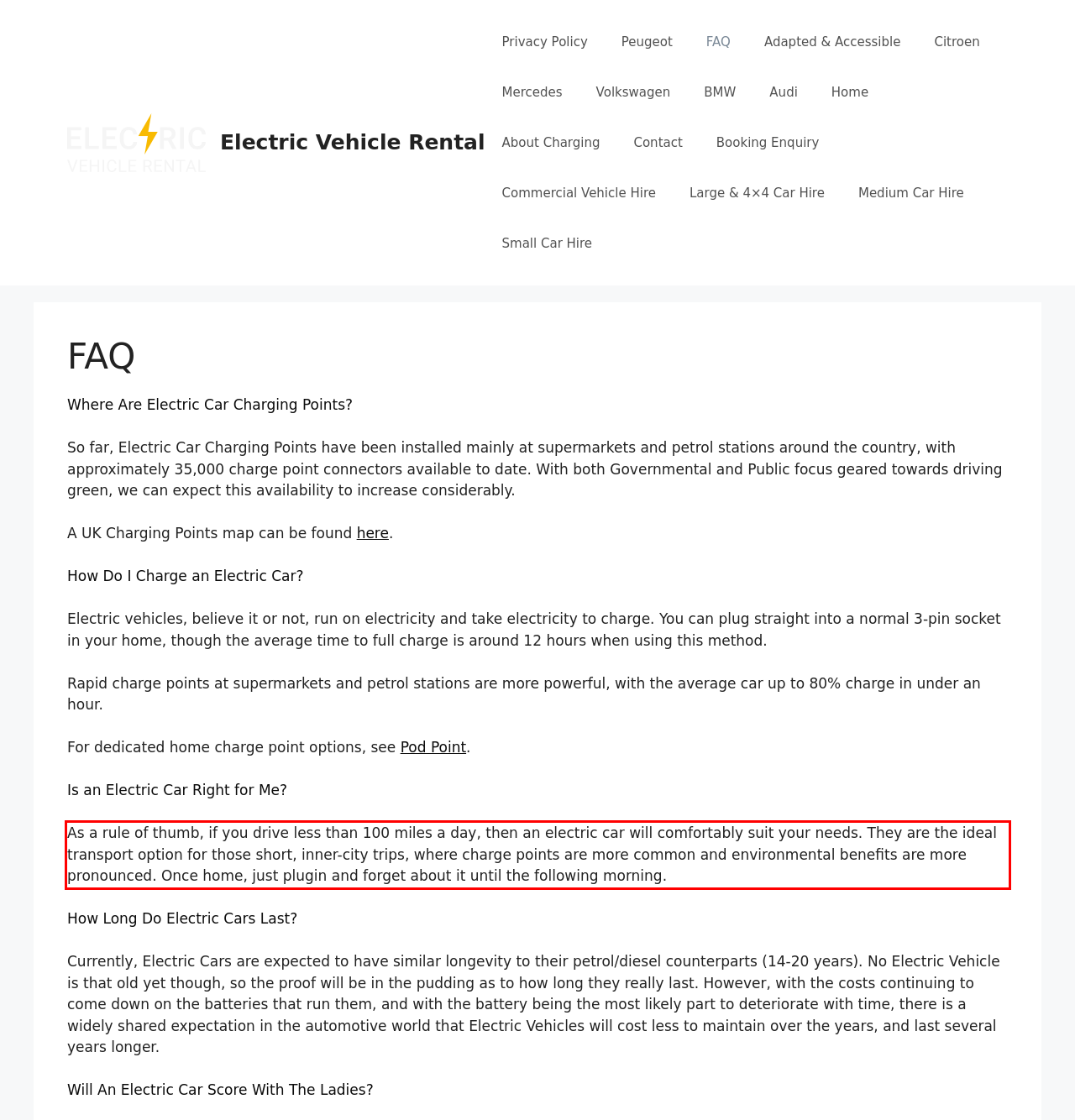You are given a webpage screenshot with a red bounding box around a UI element. Extract and generate the text inside this red bounding box.

As a rule of thumb, if you drive less than 100 miles a day, then an electric car will comfortably suit your needs. They are the ideal transport option for those short, inner-city trips, where charge points are more common and environmental benefits are more pronounced. Once home, just plugin and forget about it until the following morning.